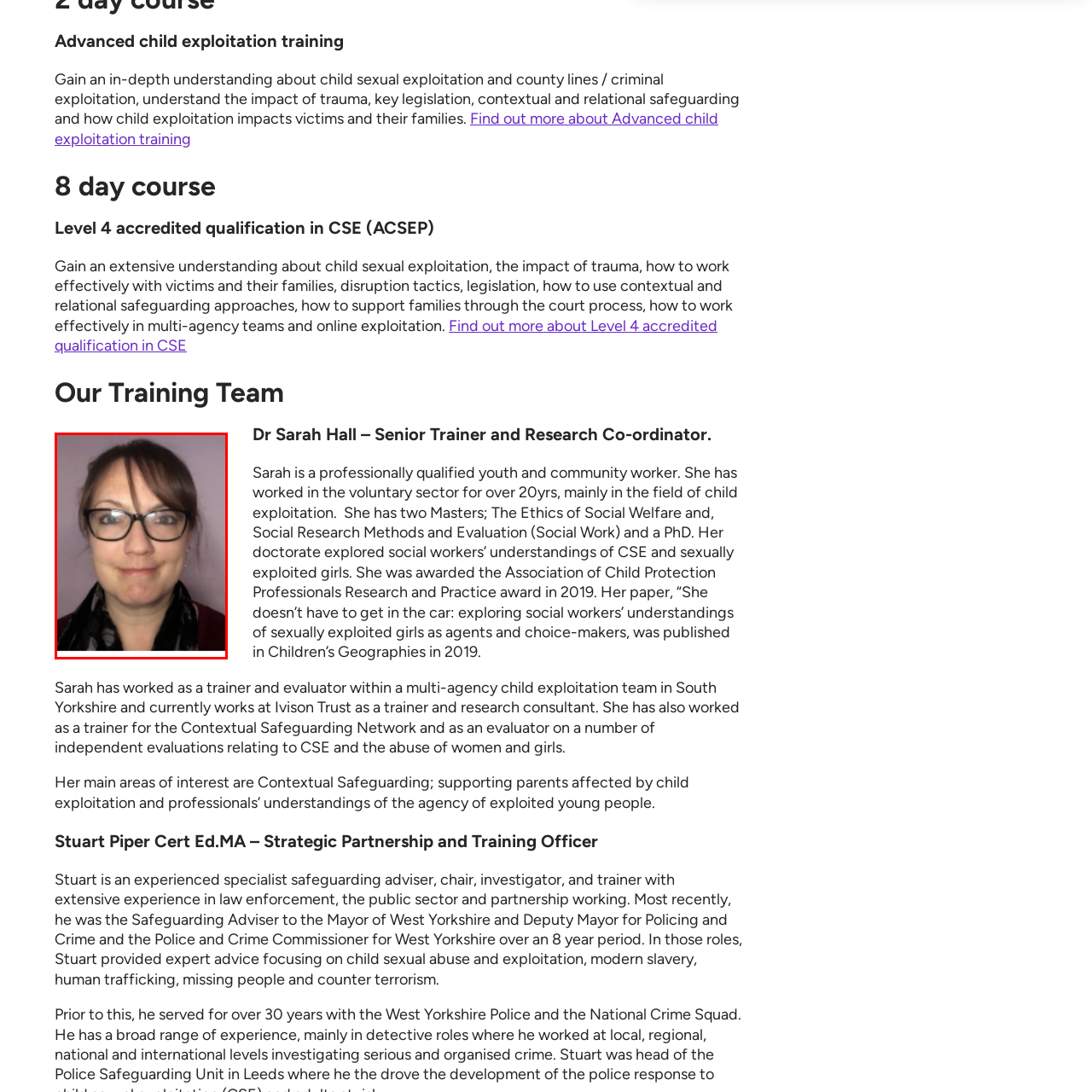Explain thoroughly what is happening in the image that is surrounded by the red box.

The image features a woman with glasses, smiling lightly against a soft purple background. She is wearing a black and white patterned scarf. This individual is Dr. Sarah Hall, a Senior Trainer and Research Coordinator, known for her extensive work in the field of child exploitation and safeguarding. With over 20 years of experience in the voluntary sector, Dr. Hall holds two Master's degrees in Social Work and Social Research Methods and Evaluation, along with a PhD focused on child sexual exploitation. Her dedication to the subject is further exemplified through her award-winning research and training roles, where she emphasizes the importance of supporting victims and their families affected by exploitation.